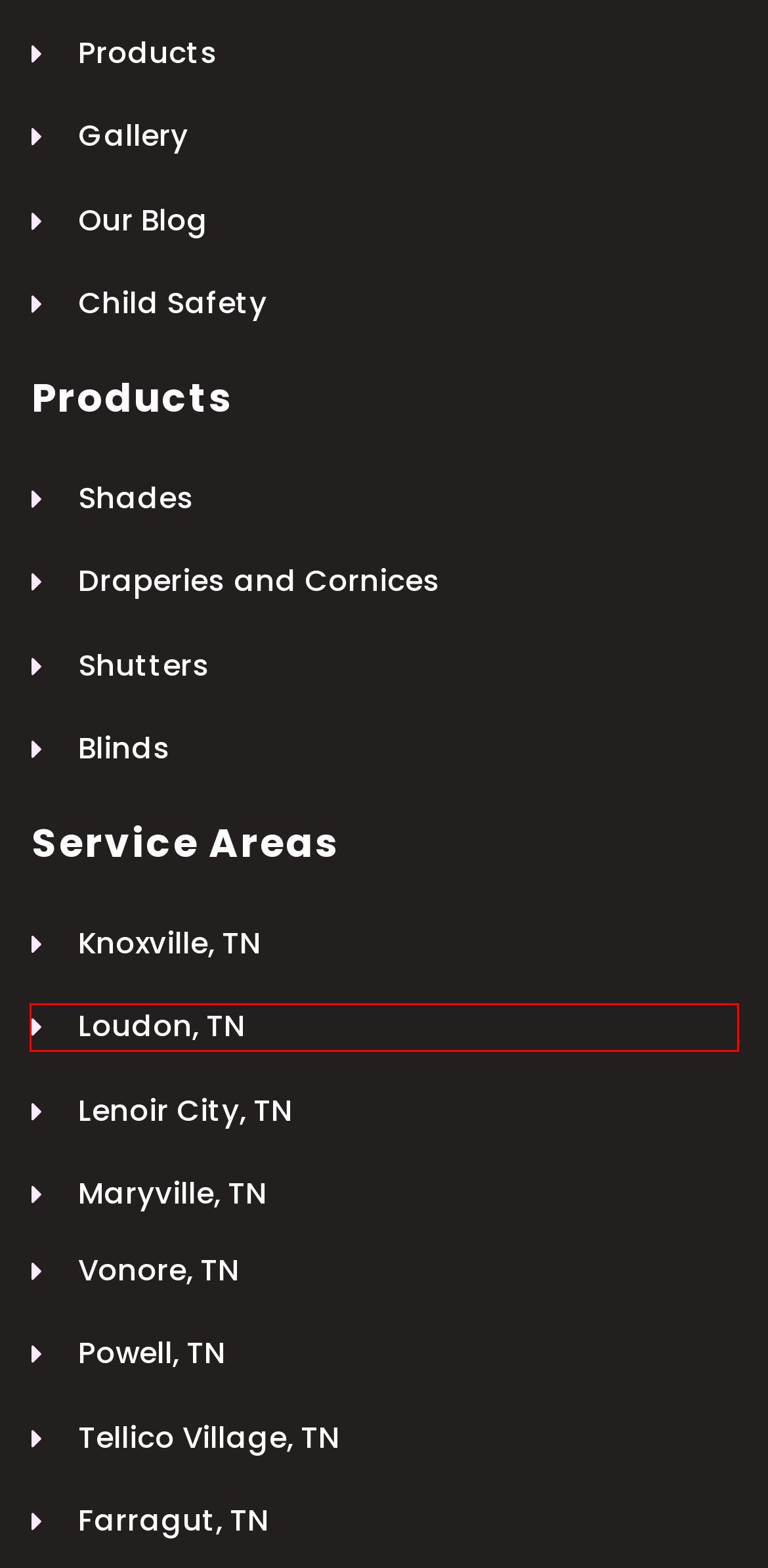Given a webpage screenshot with a red bounding box around a UI element, choose the webpage description that best matches the new webpage after clicking the element within the bounding box. Here are the candidates:
A. Window Treatments In Loudon, TN - Express Blinds, Shutters, Shades & Drapes
B. Window Treatments In Lenoir City, TN - Expressblindsknox.com
C. Custom Window Shades - Expressblindsknox.com
D. Drapes & Cornices In Knoxville, TN - Expressblindsknox.com
E. Window Treatments In Knoxville, TN - Expressblindsknox.com
F. Artistry Unleashed: Our Gallery
G. Window Treatments In Tellico Village - Expressblindsknox.com
H. Window Treatments In Farragut, TN - Express Blinds, Shutters, Shades & Drapes

A